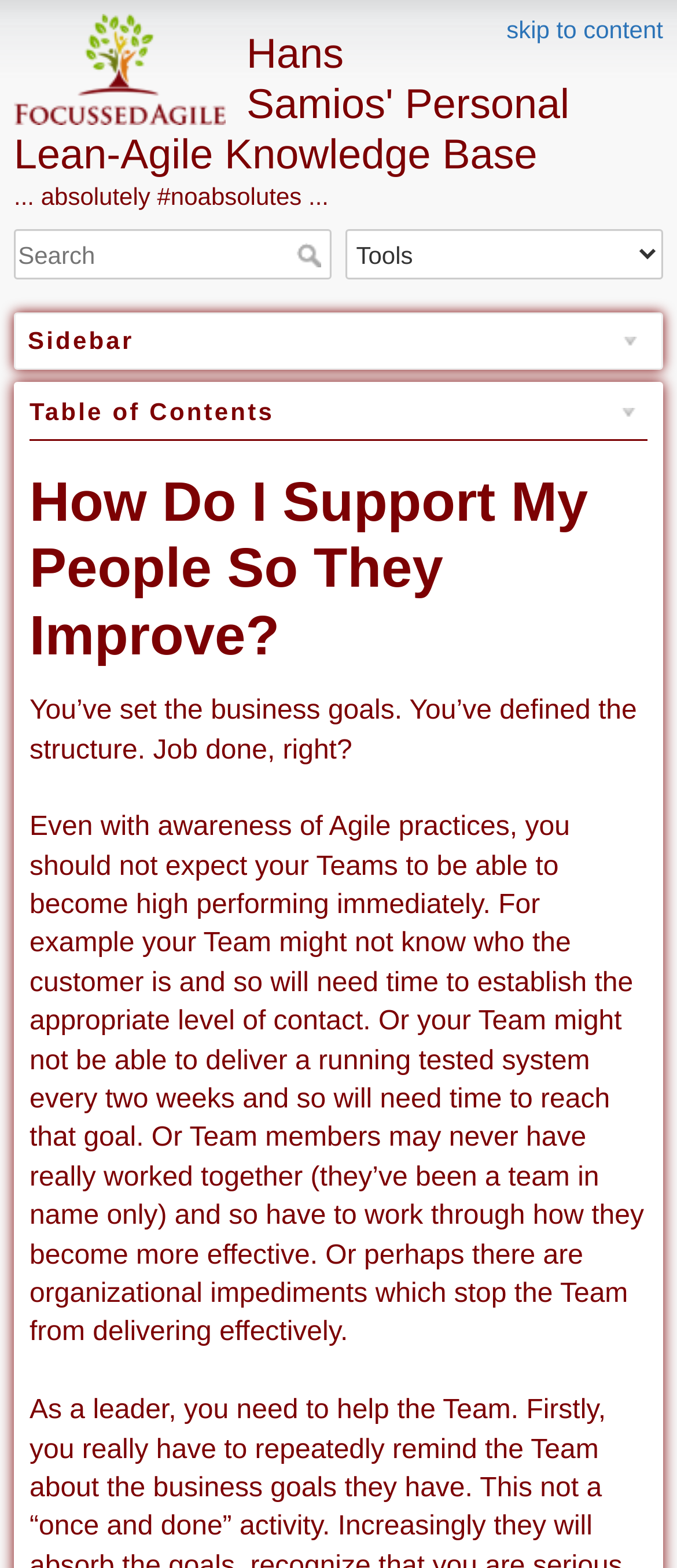Answer the following query with a single word or phrase:
What is the 'Tools' dropdown menu for?

To access various tools